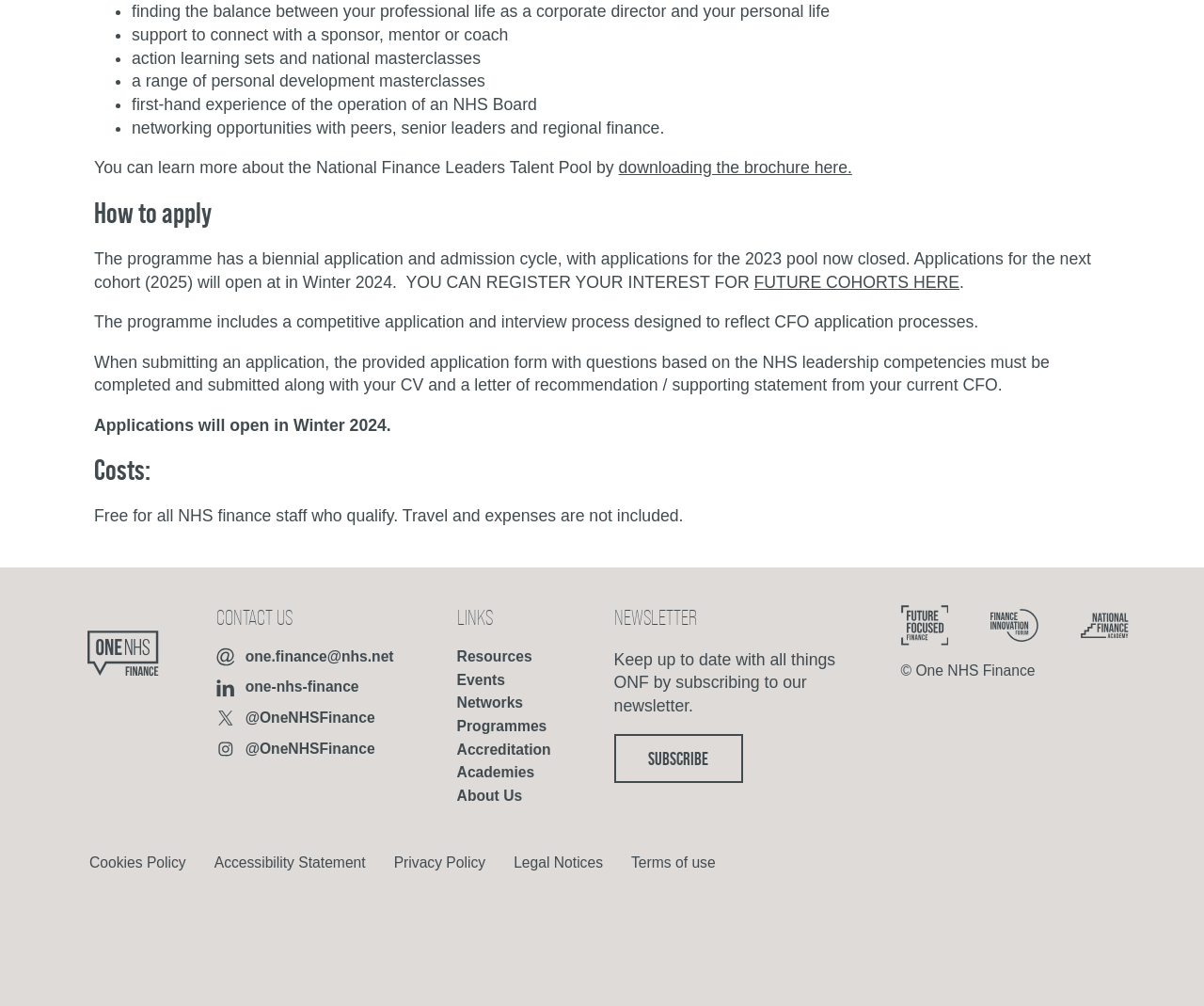How to apply for the programme?
Please give a detailed and elaborate answer to the question based on the image.

According to the webpage, applications for the 2023 pool are now closed, but you can register your interest for future cohorts. The programme includes a competitive application and interview process designed to reflect CFO application processes.